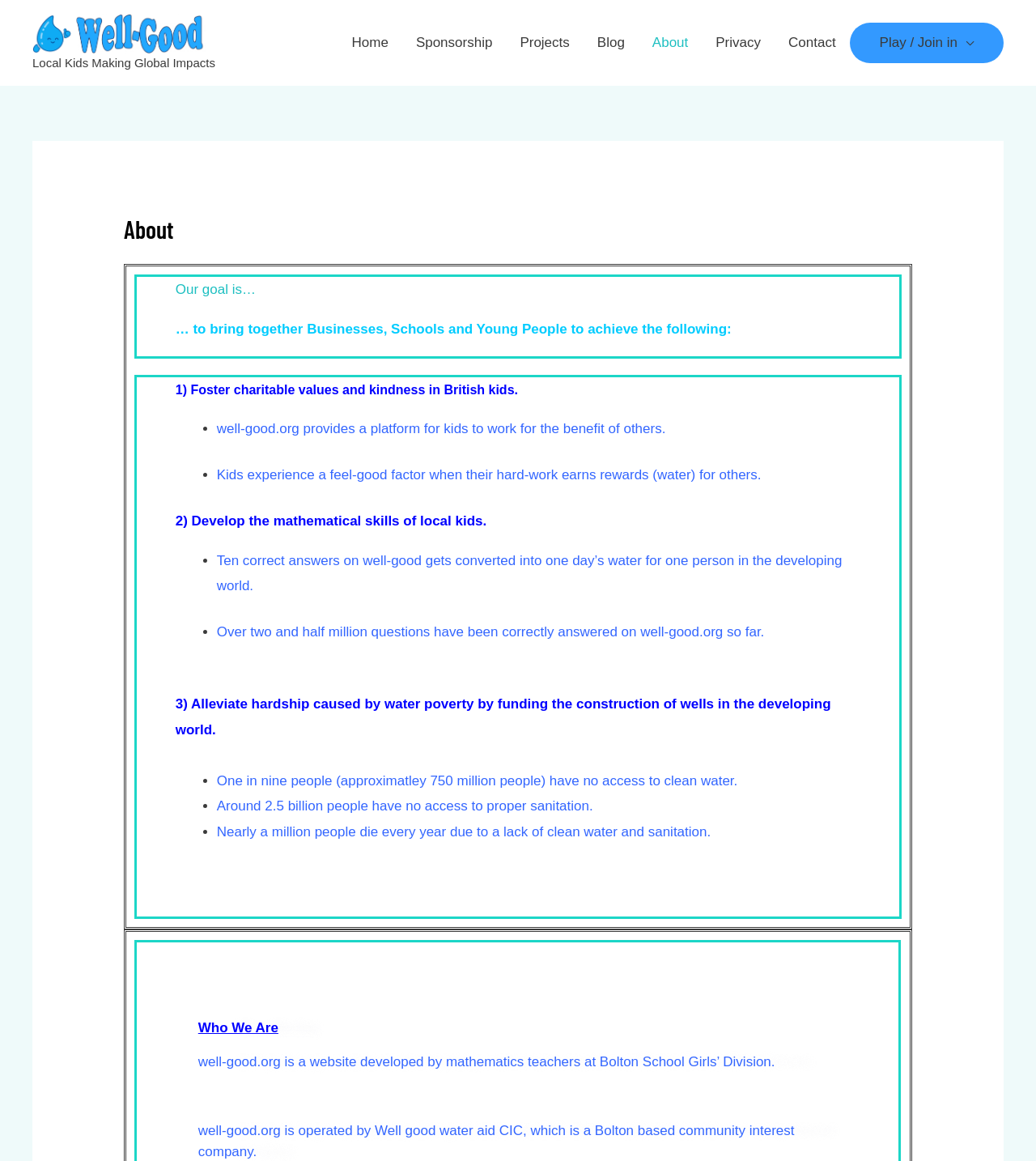For the given element description Blog, determine the bounding box coordinates of the UI element. The coordinates should follow the format (top-left x, top-left y, bottom-right x, bottom-right y) and be within the range of 0 to 1.

[0.563, 0.02, 0.616, 0.054]